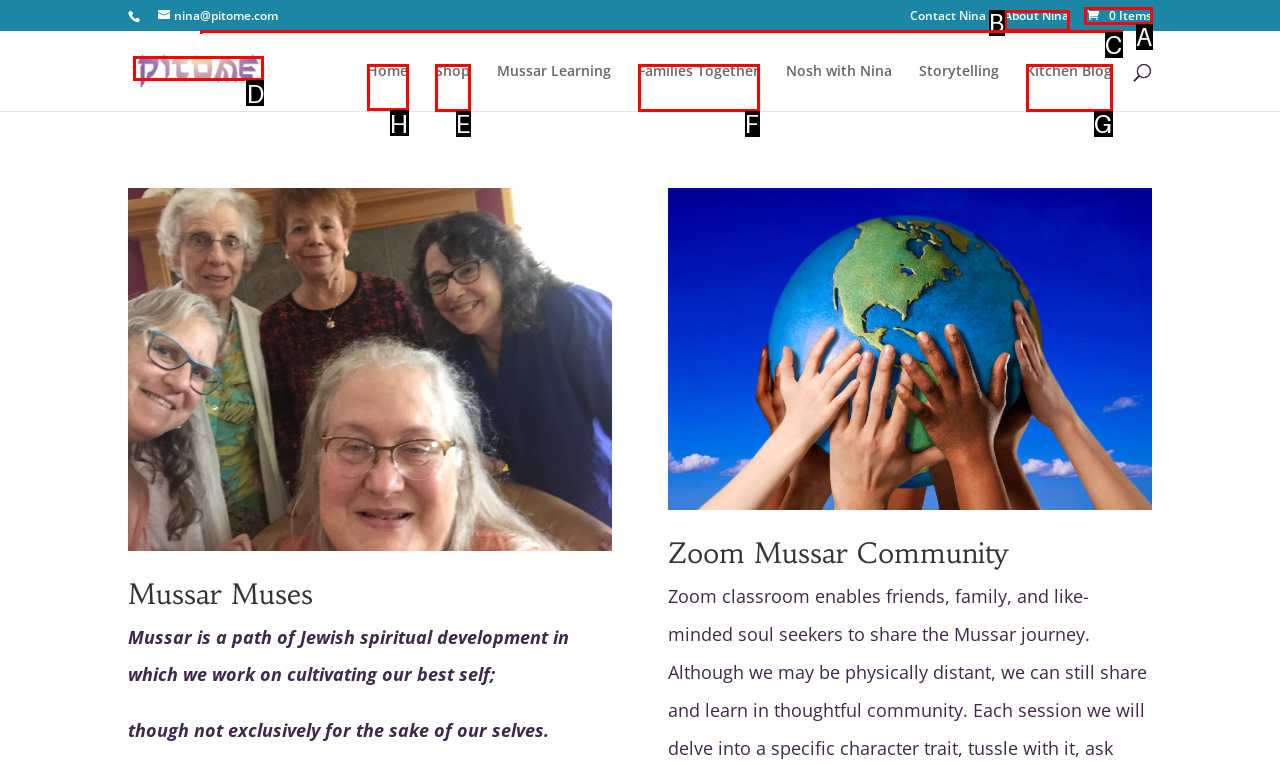From the given options, tell me which letter should be clicked to complete this task: go to home page
Answer with the letter only.

H